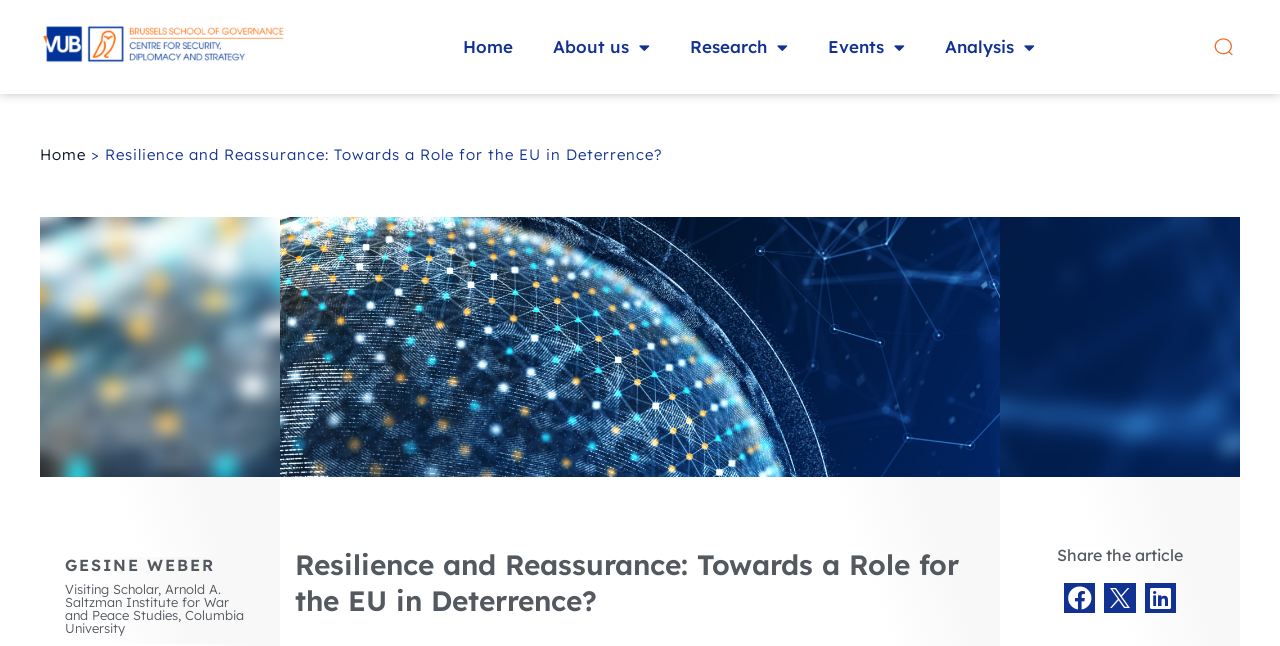From the webpage screenshot, predict the bounding box of the UI element that matches this description: "aria-label="Share on facebook"".

[0.831, 0.902, 0.856, 0.949]